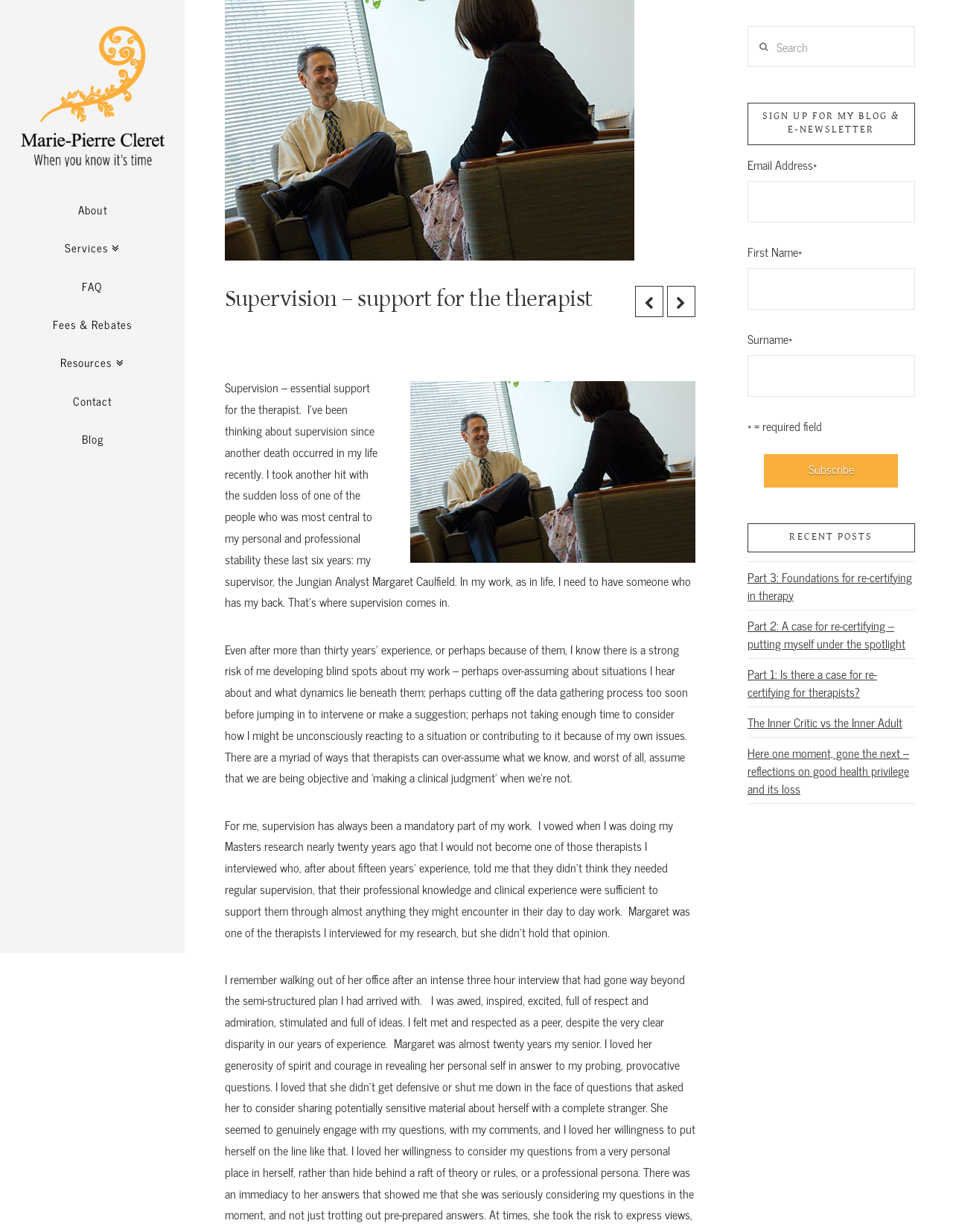Pinpoint the bounding box coordinates of the area that should be clicked to complete the following instruction: "Subscribe to the newsletter". The coordinates must be given as four float numbers between 0 and 1, i.e., [left, top, right, bottom].

[0.802, 0.369, 0.942, 0.396]